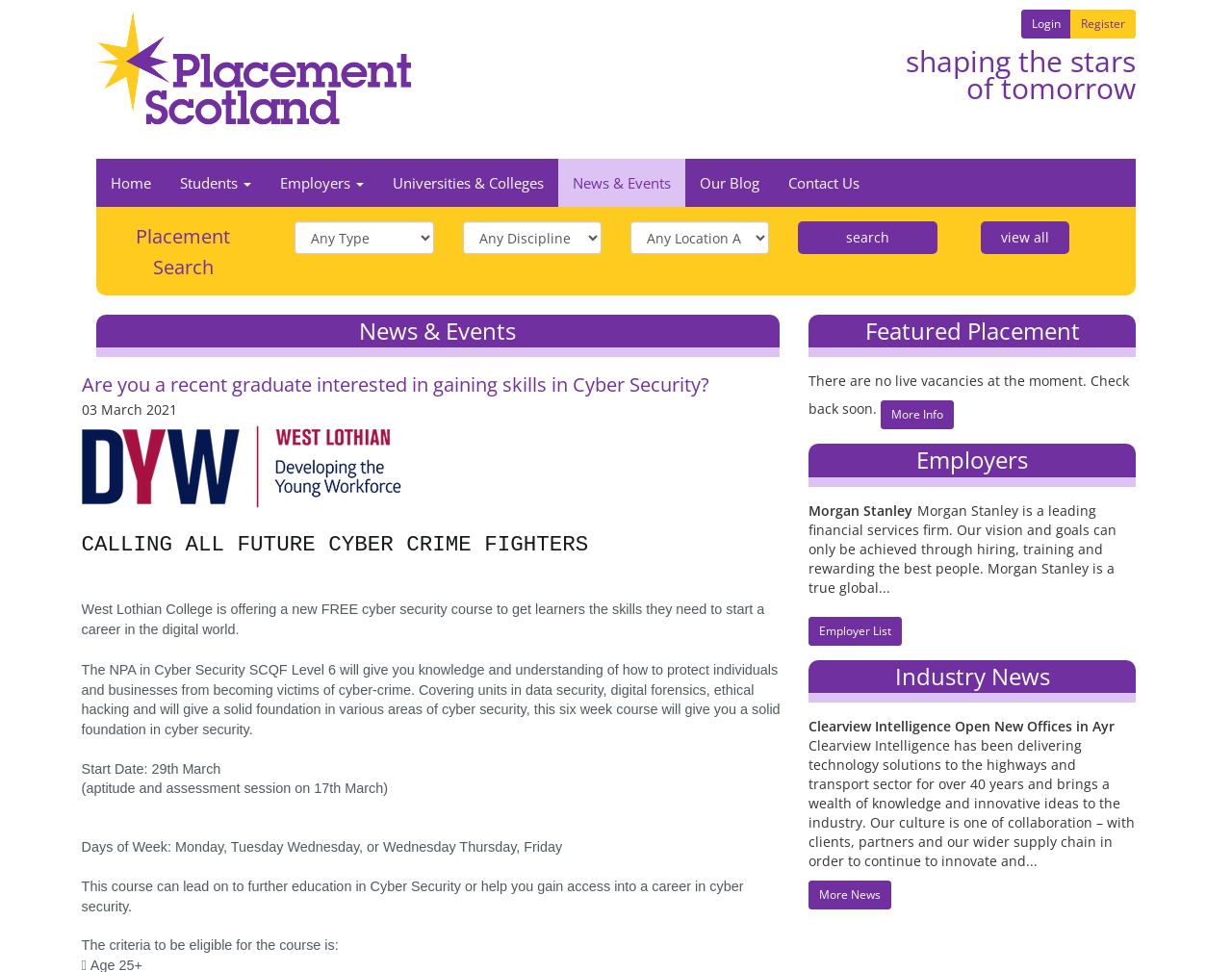Please examine the image and provide a detailed answer to the question: What is the purpose of the course mentioned on the webpage?

I read the text on the webpage and found the description of the course, which states that it is designed to give learners the skills they need to start a career in the digital world.